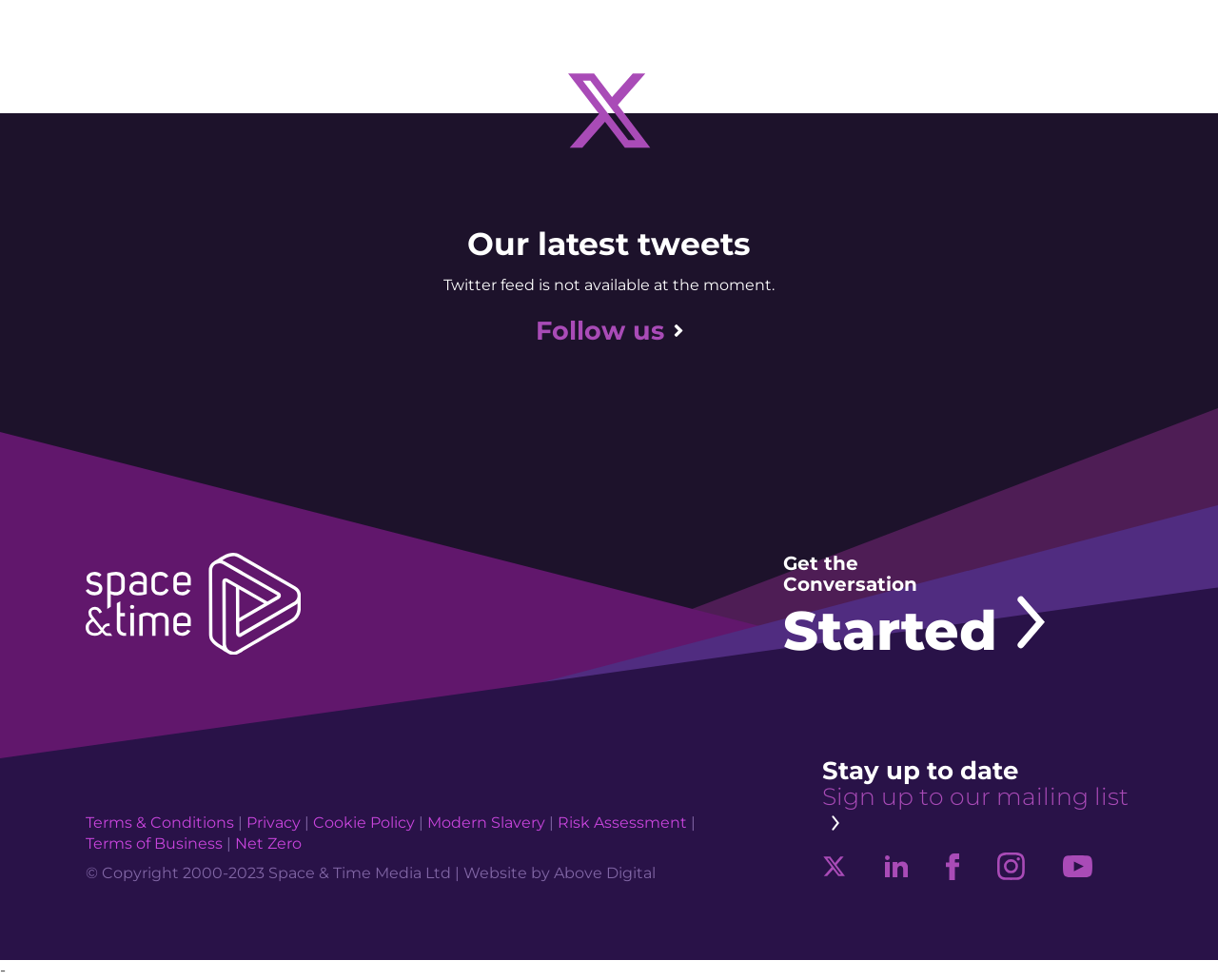Pinpoint the bounding box coordinates of the element to be clicked to execute the instruction: "Submit the form".

[0.83, 0.901, 0.93, 0.933]